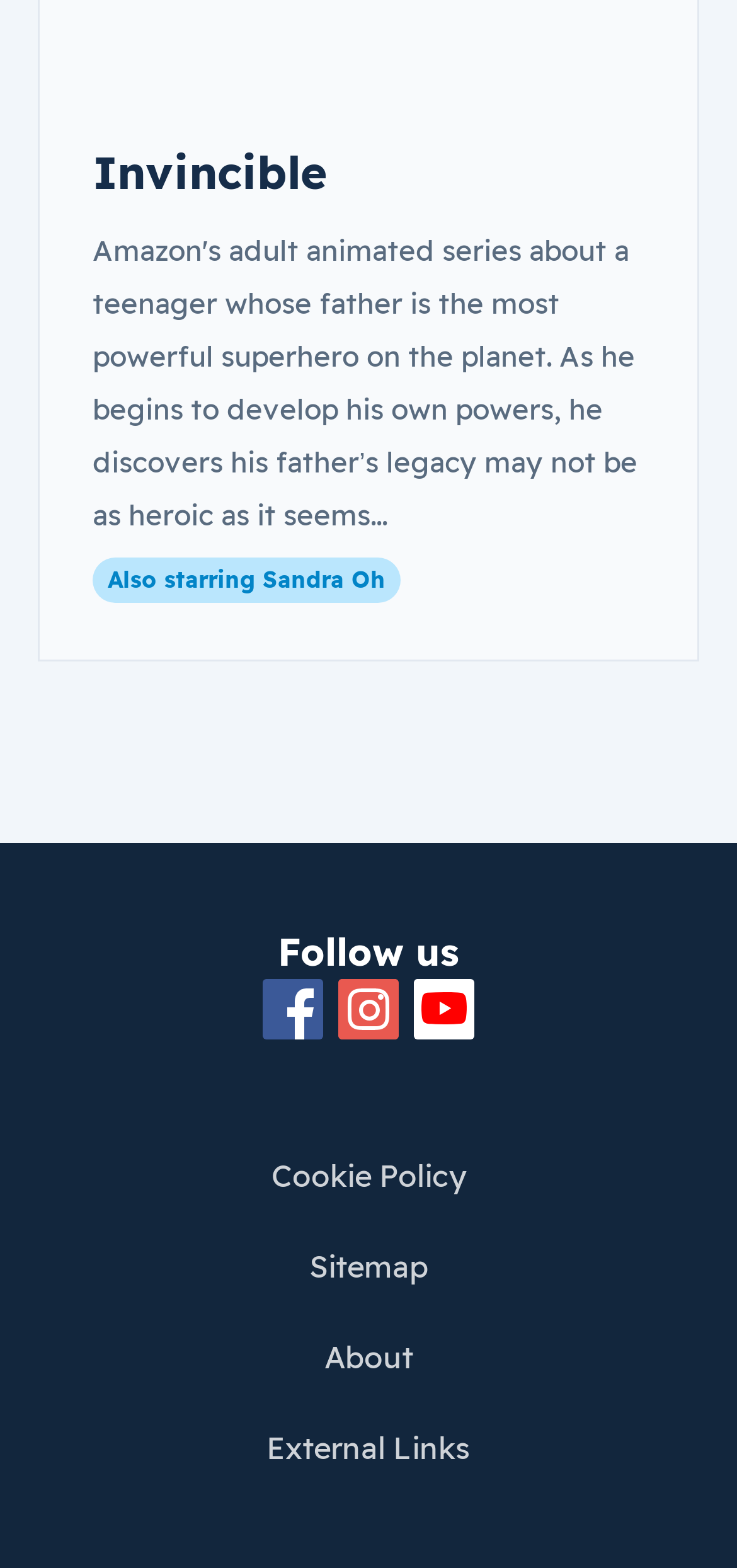How many social media links are there?
Please respond to the question with a detailed and informative answer.

There are three social media links on the page, which are 'Our Facebook', 'Our Instagram', and 'Our Youtube', each accompanied by an image.